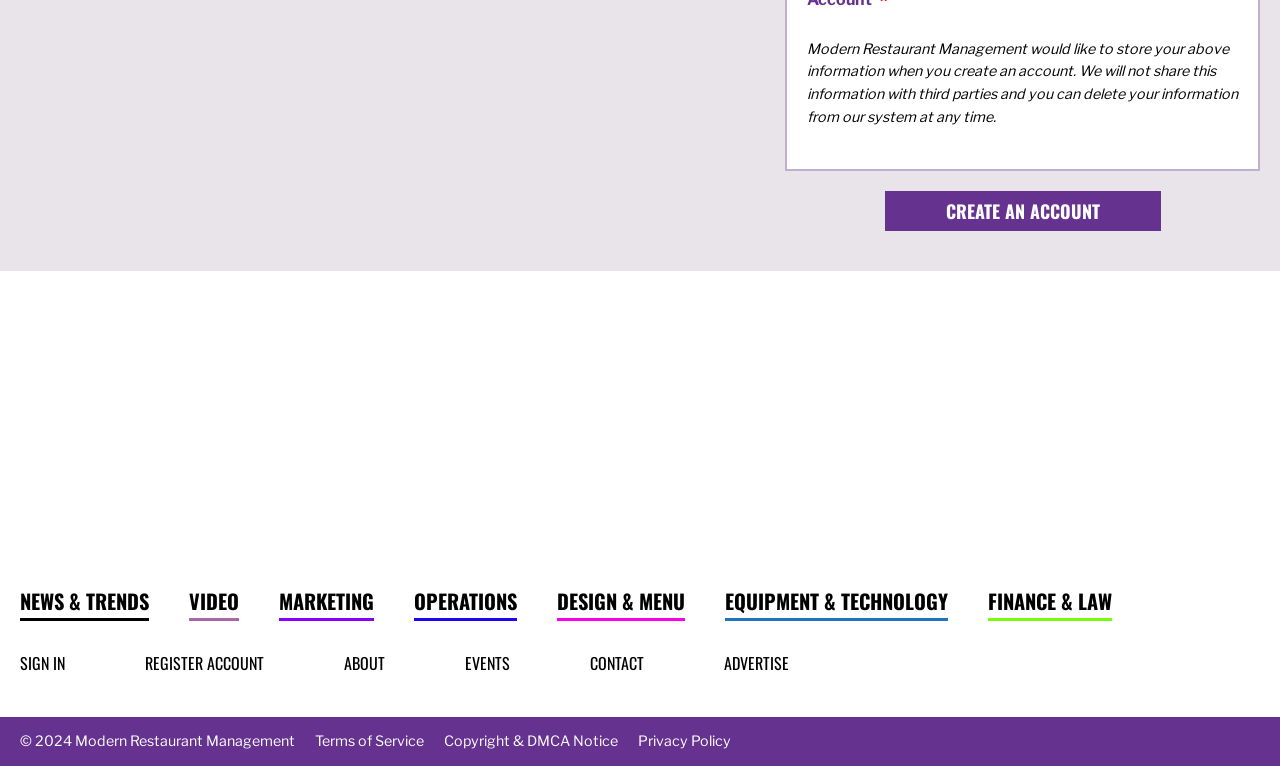What is the copyright year of Modern Restaurant Management?
Look at the screenshot and provide an in-depth answer.

The static text element at the bottom of the page displays the copyright information, which includes the year 2024.